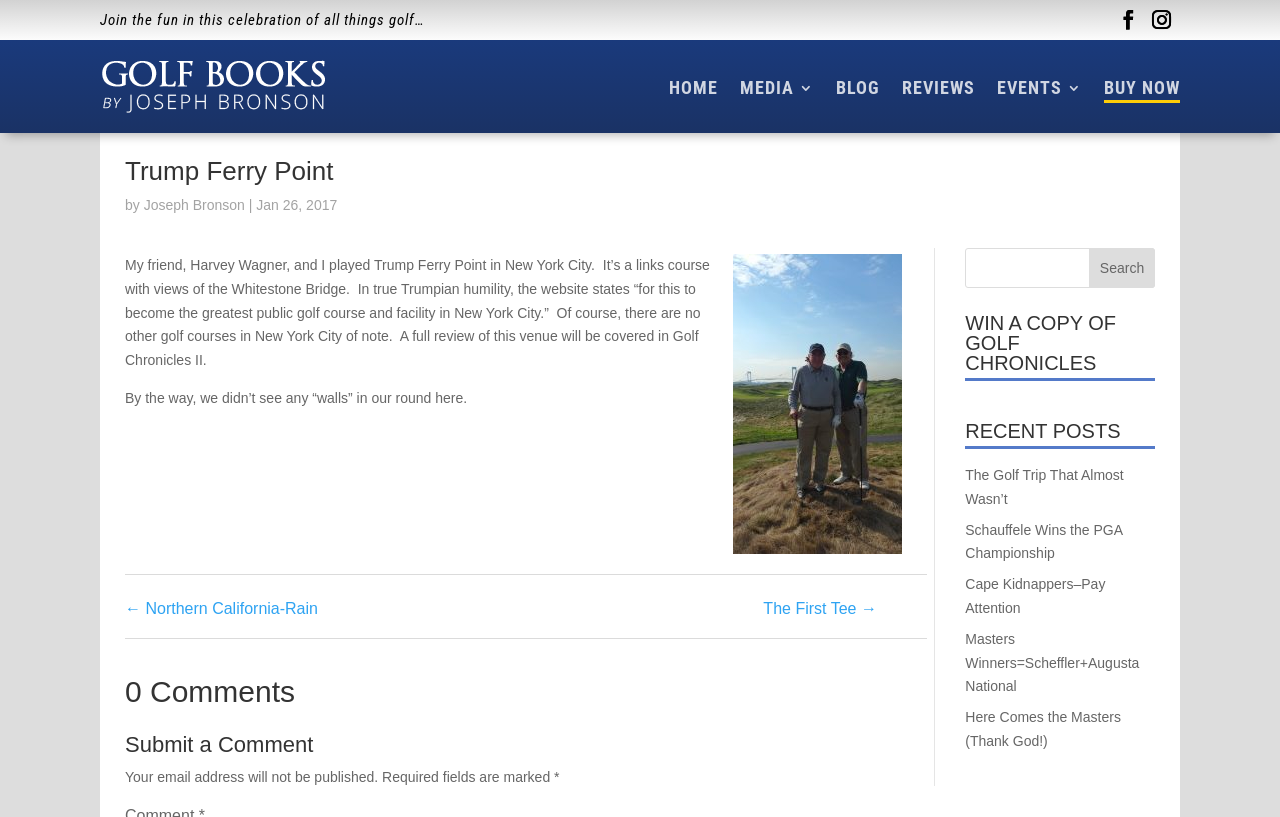Answer the question below in one word or phrase:
What is the name of the next golf course reviewed after this one?

The First Tee